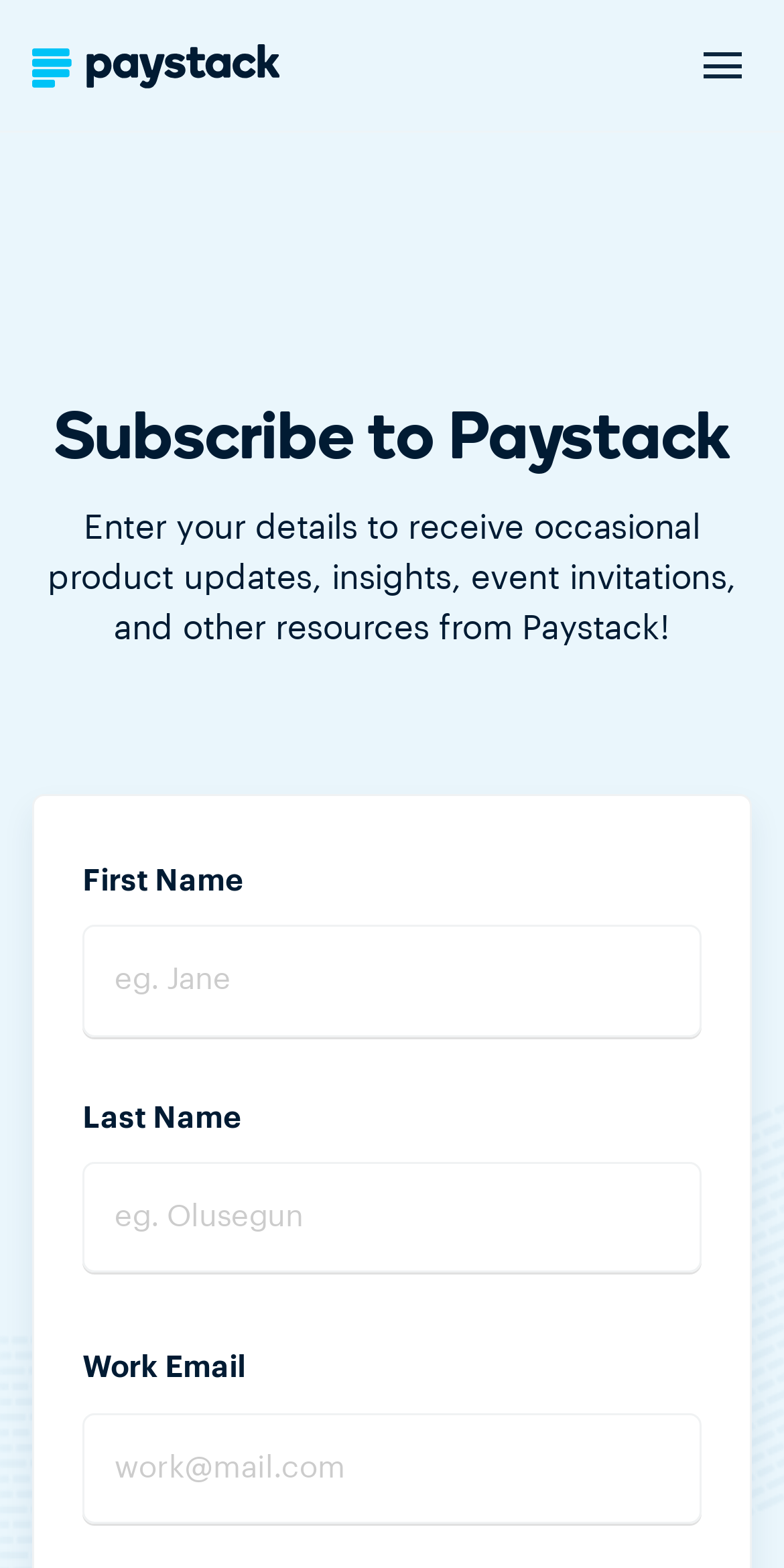Use a single word or phrase to respond to the question:
How many textboxes are required on this webpage?

3